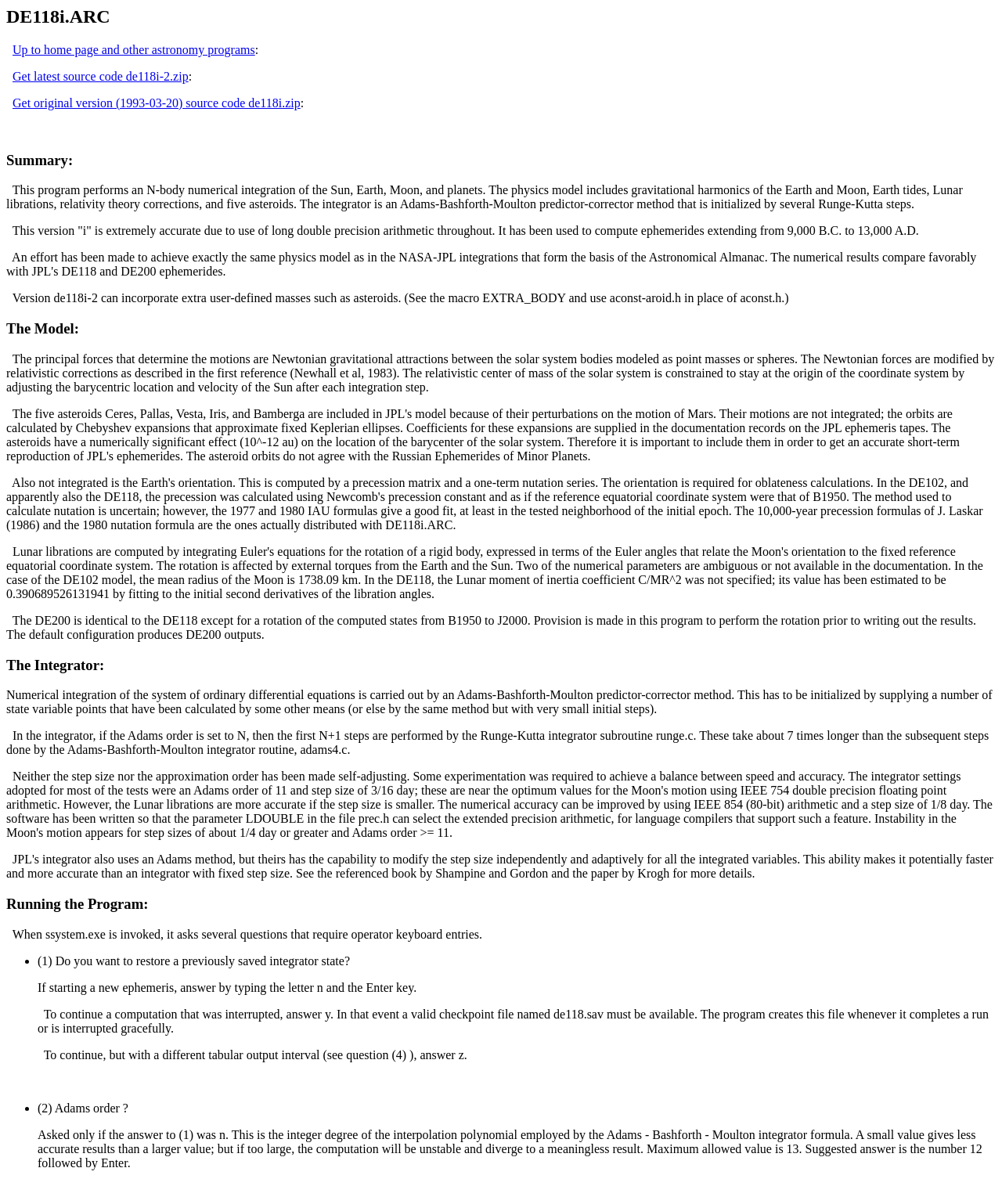What happens if the computation is interrupted?
Your answer should be a single word or phrase derived from the screenshot.

A checkpoint file is created